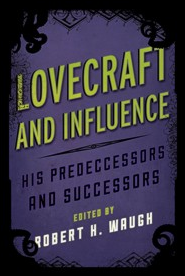Who is the editor of the book?
Carefully analyze the image and provide a detailed answer to the question.

The caption states that the book 'Lovecraft and Influence: His Predecessors and Successors' is edited by Robert H. Waugh, which indicates that he is the person responsible for compiling and editing the anthology.